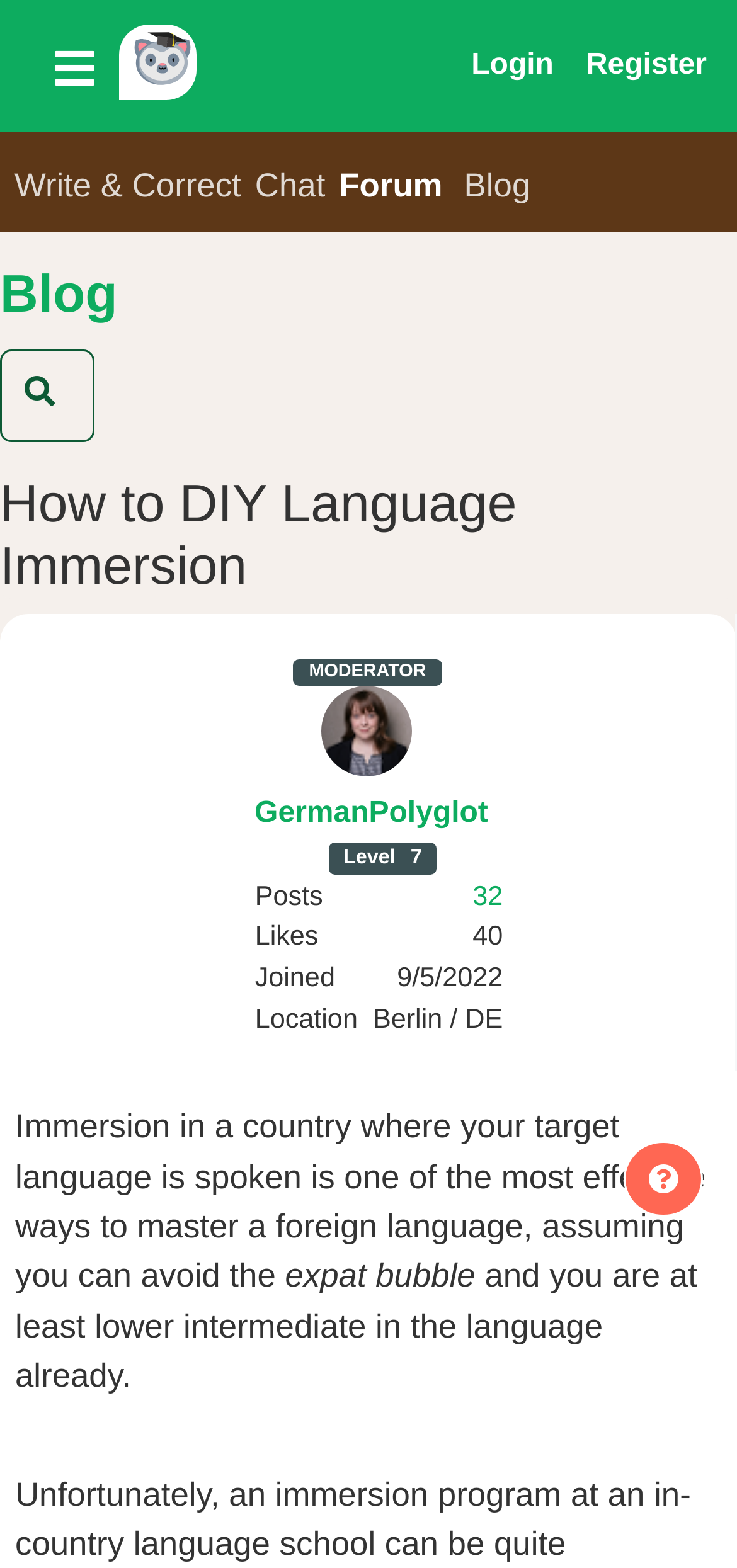Please determine the bounding box coordinates of the element's region to click for the following instruction: "Login".

[0.637, 0.017, 0.754, 0.067]